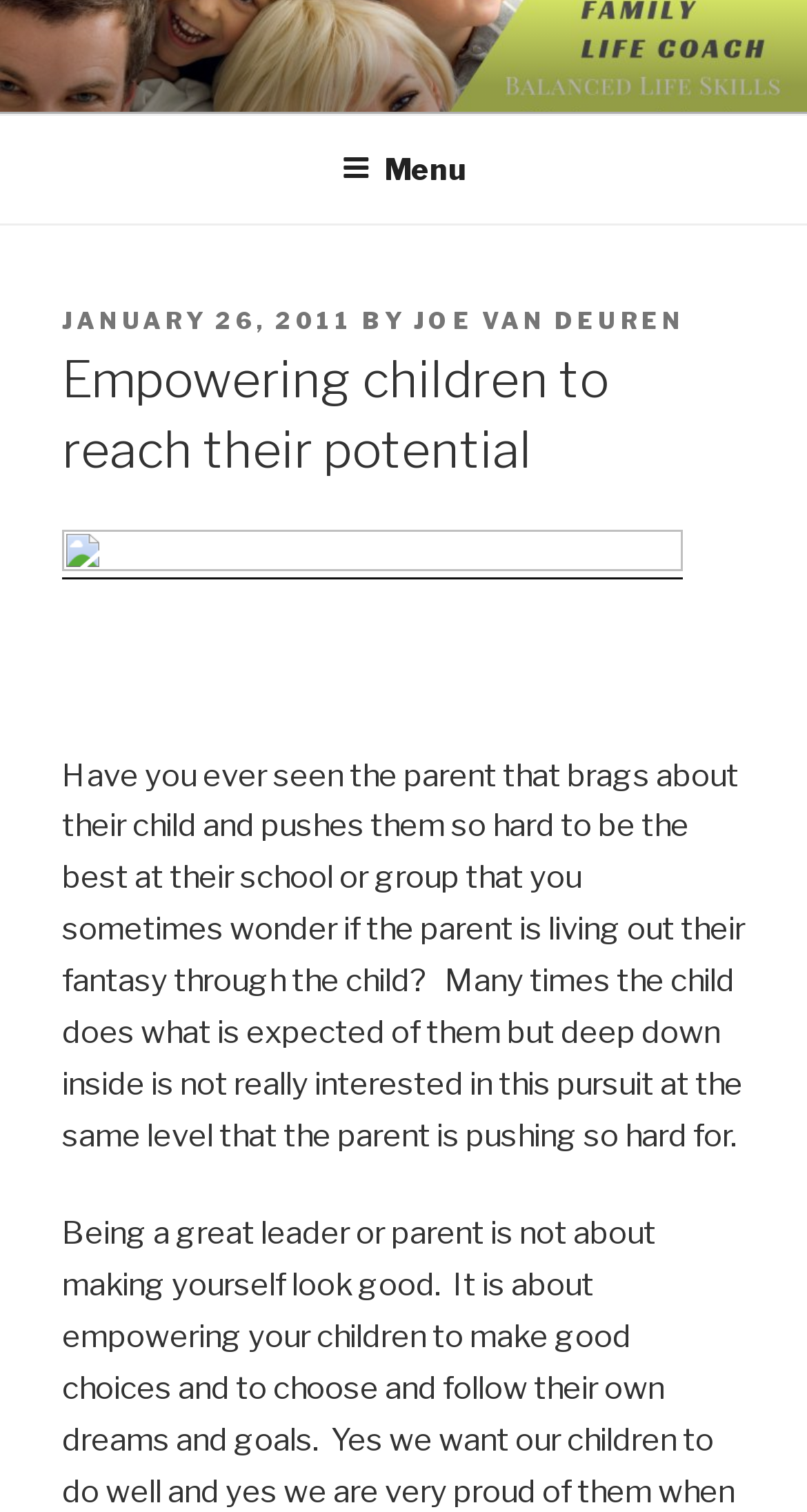Please answer the following question using a single word or phrase: What is the position of the 'Menu' button?

top-right